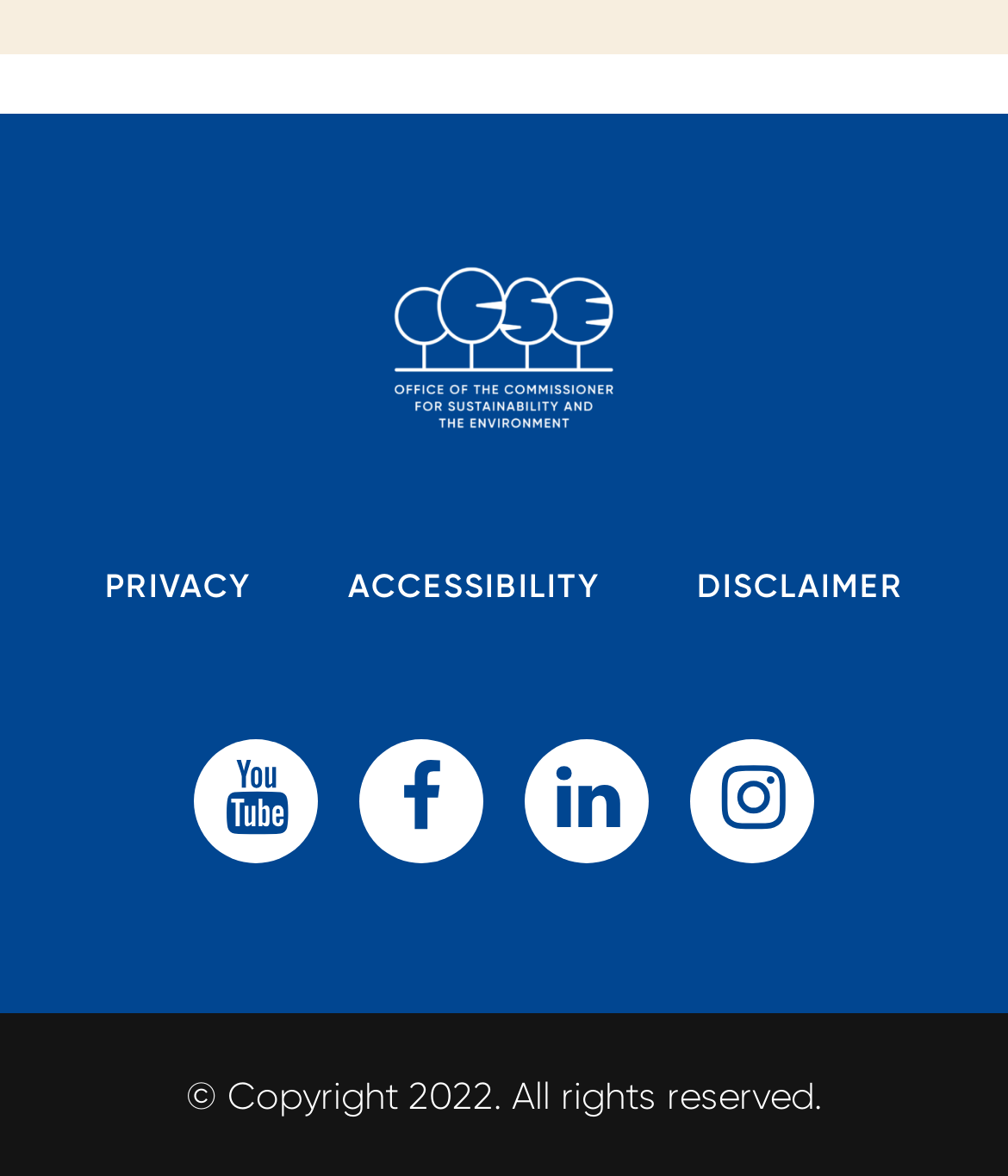Pinpoint the bounding box coordinates of the element to be clicked to execute the instruction: "visit Greenville Tourism".

None